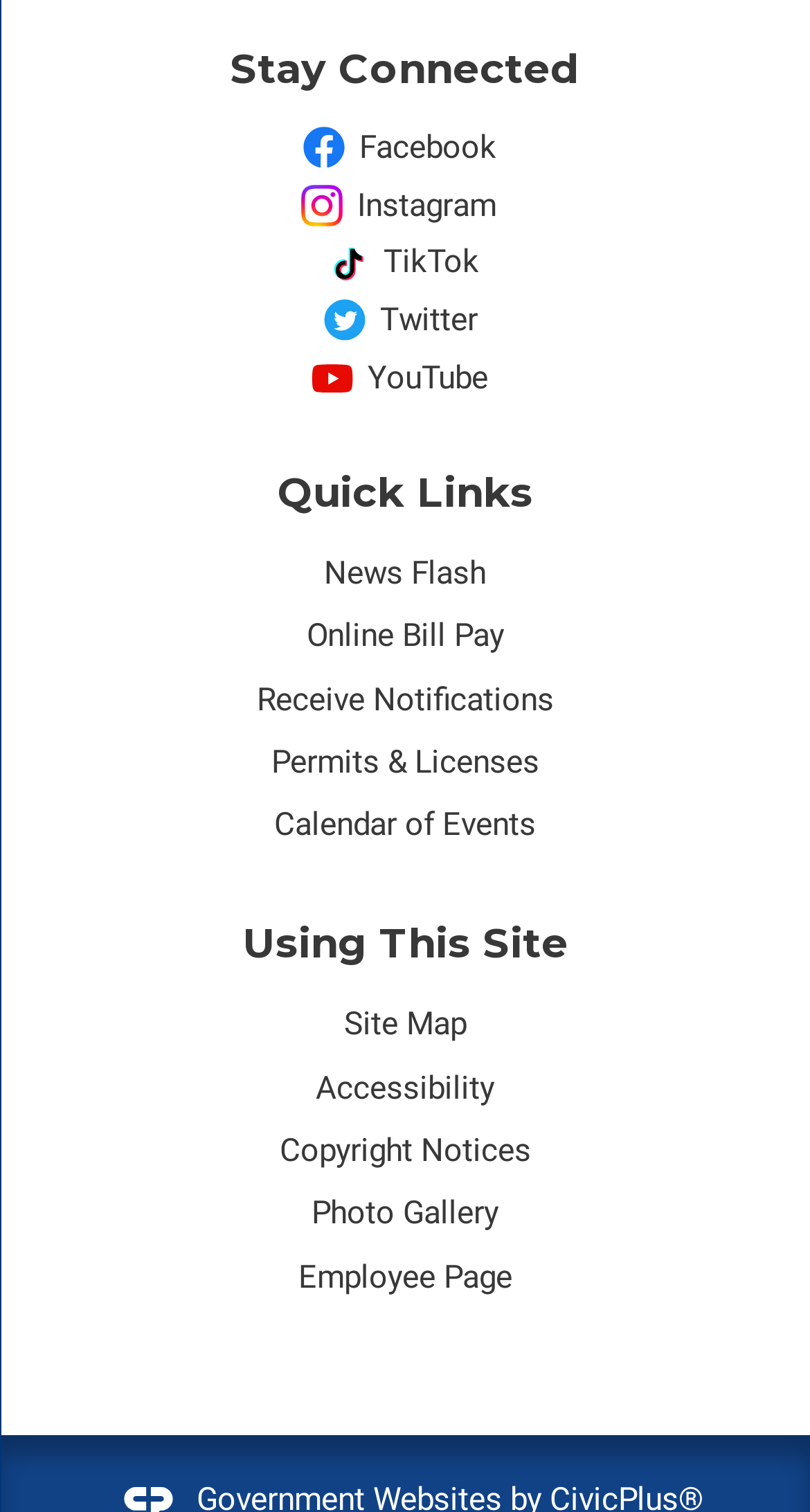Show the bounding box coordinates of the region that should be clicked to follow the instruction: "View Site Map."

[0.424, 0.665, 0.576, 0.69]